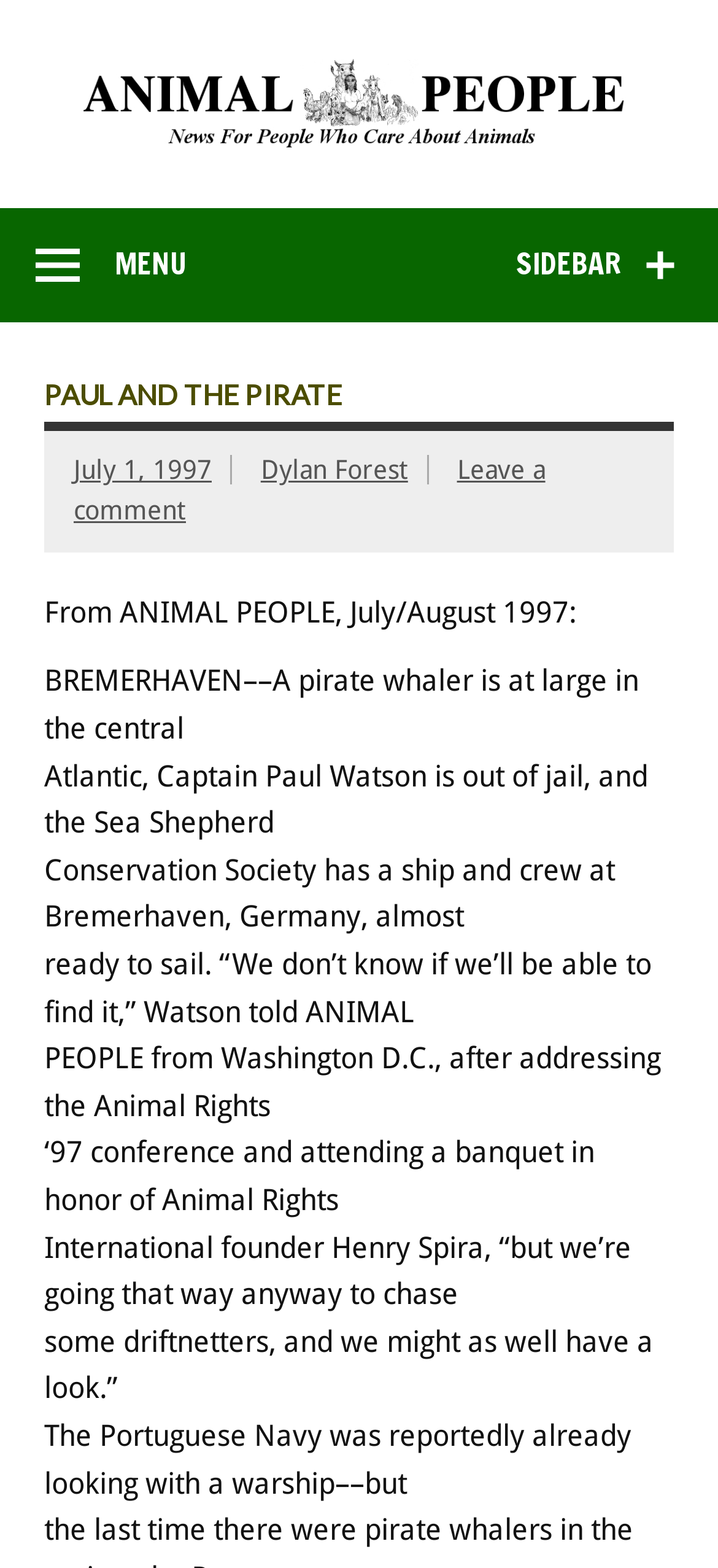Provide a one-word or one-phrase answer to the question:
What is the name of the pirate mentioned in the article?

Paul Watson